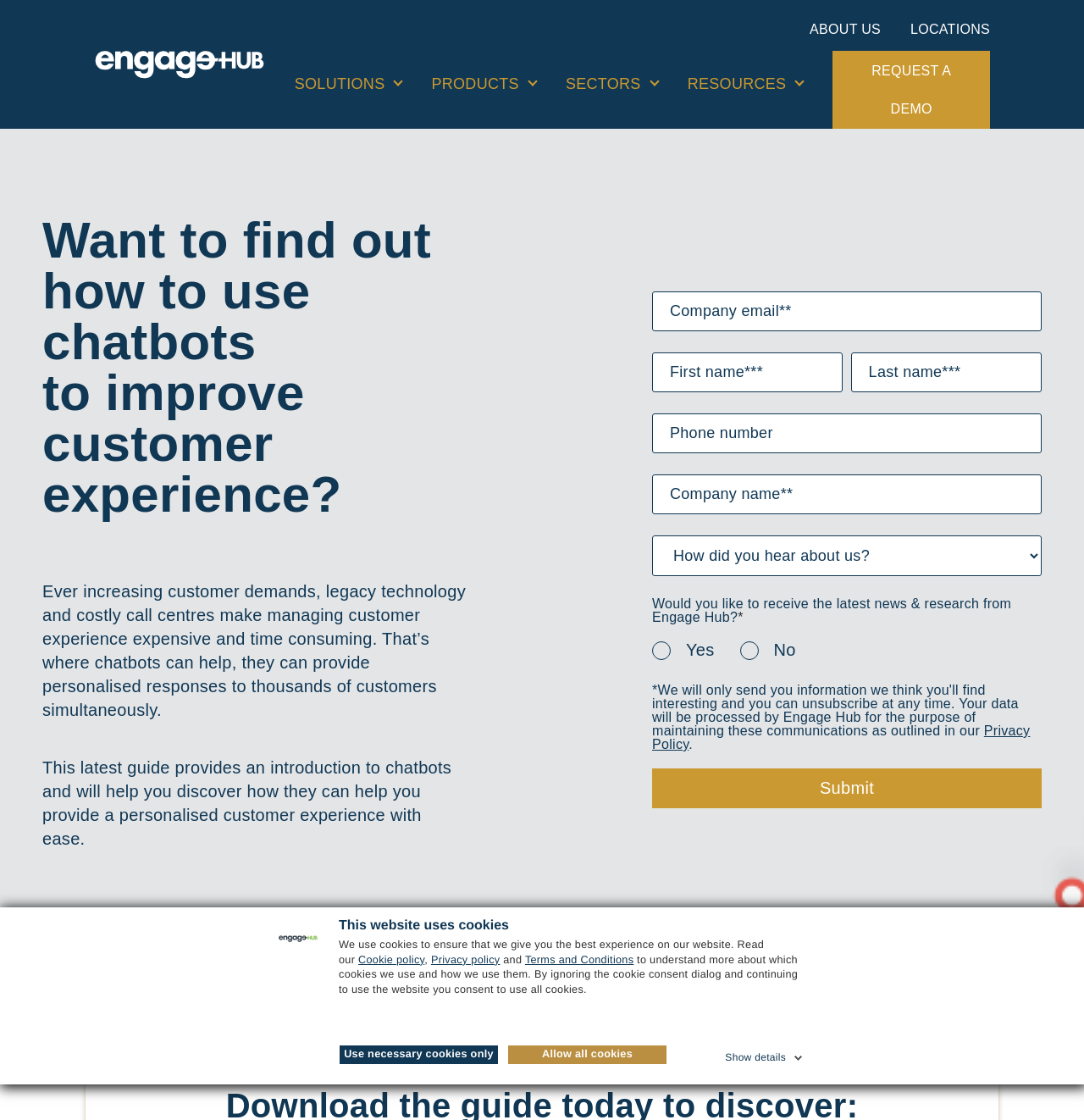Locate the bounding box coordinates of the element you need to click to accomplish the task described by this instruction: "Click the 'Submit' button".

[0.602, 0.686, 0.961, 0.722]